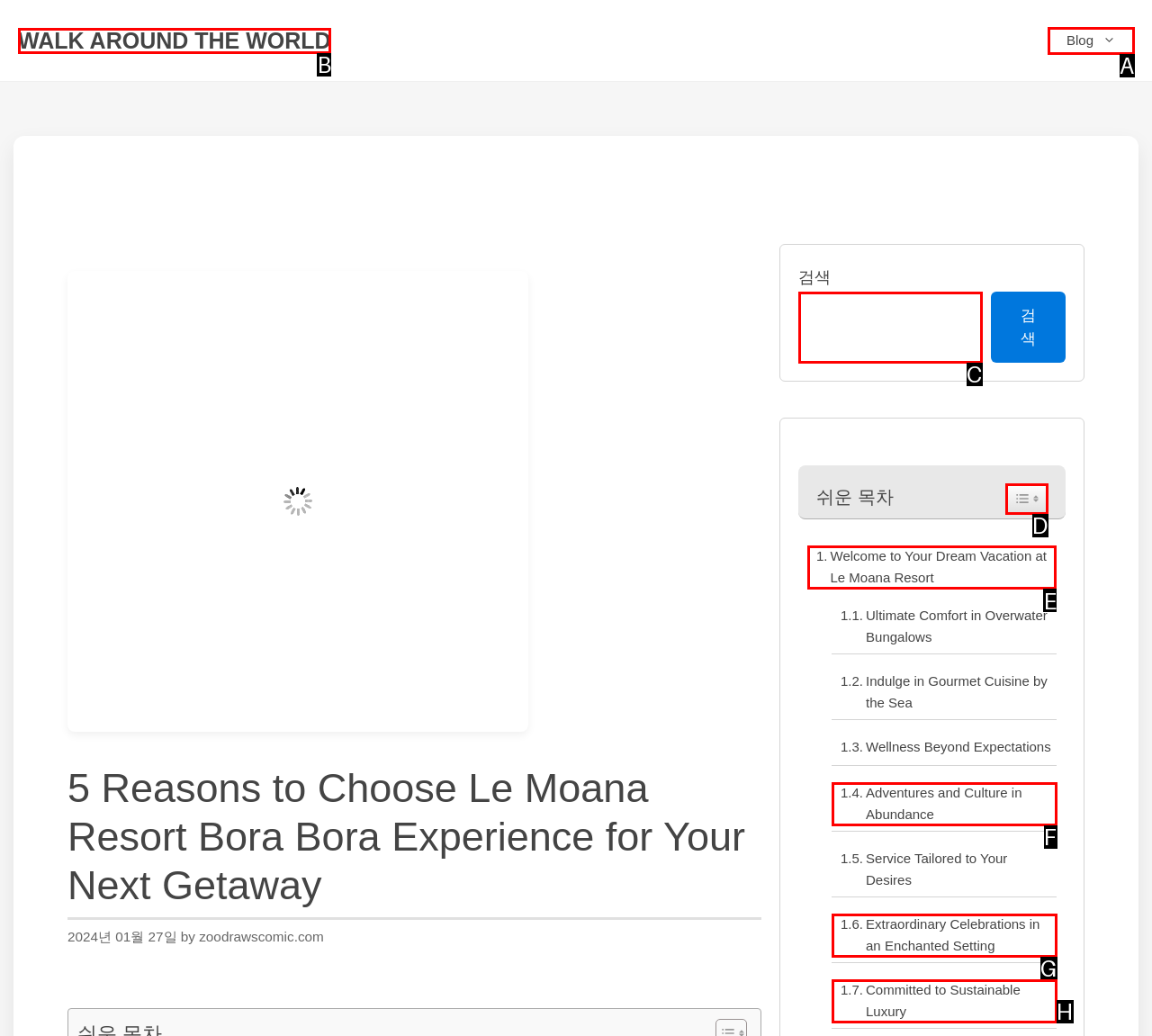Identify the HTML element you need to click to achieve the task: Visit the Facebook page. Respond with the corresponding letter of the option.

None